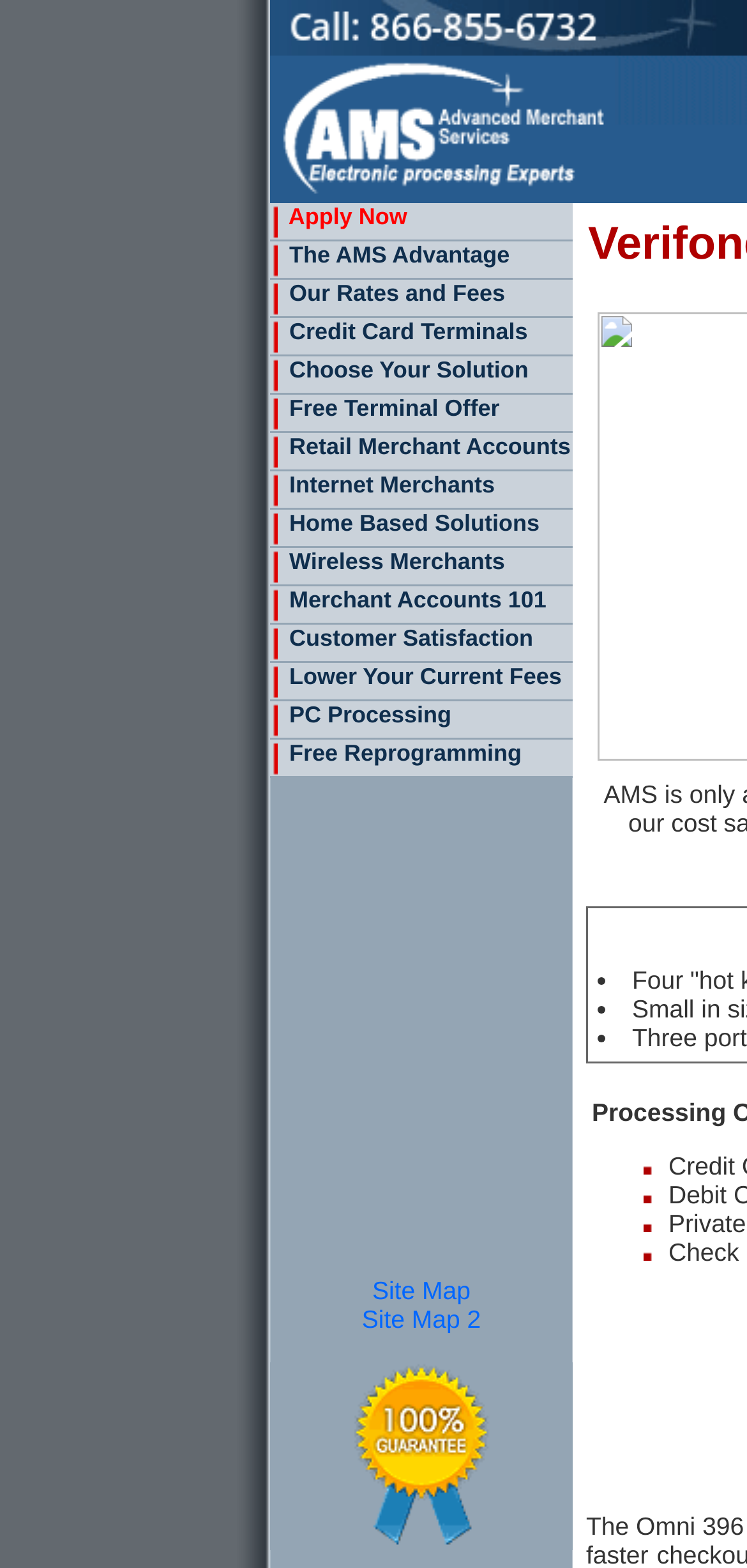Please identify the bounding box coordinates of the clickable region that I should interact with to perform the following instruction: "View Credit Card Terminals". The coordinates should be expressed as four float numbers between 0 and 1, i.e., [left, top, right, bottom].

[0.362, 0.203, 0.767, 0.227]